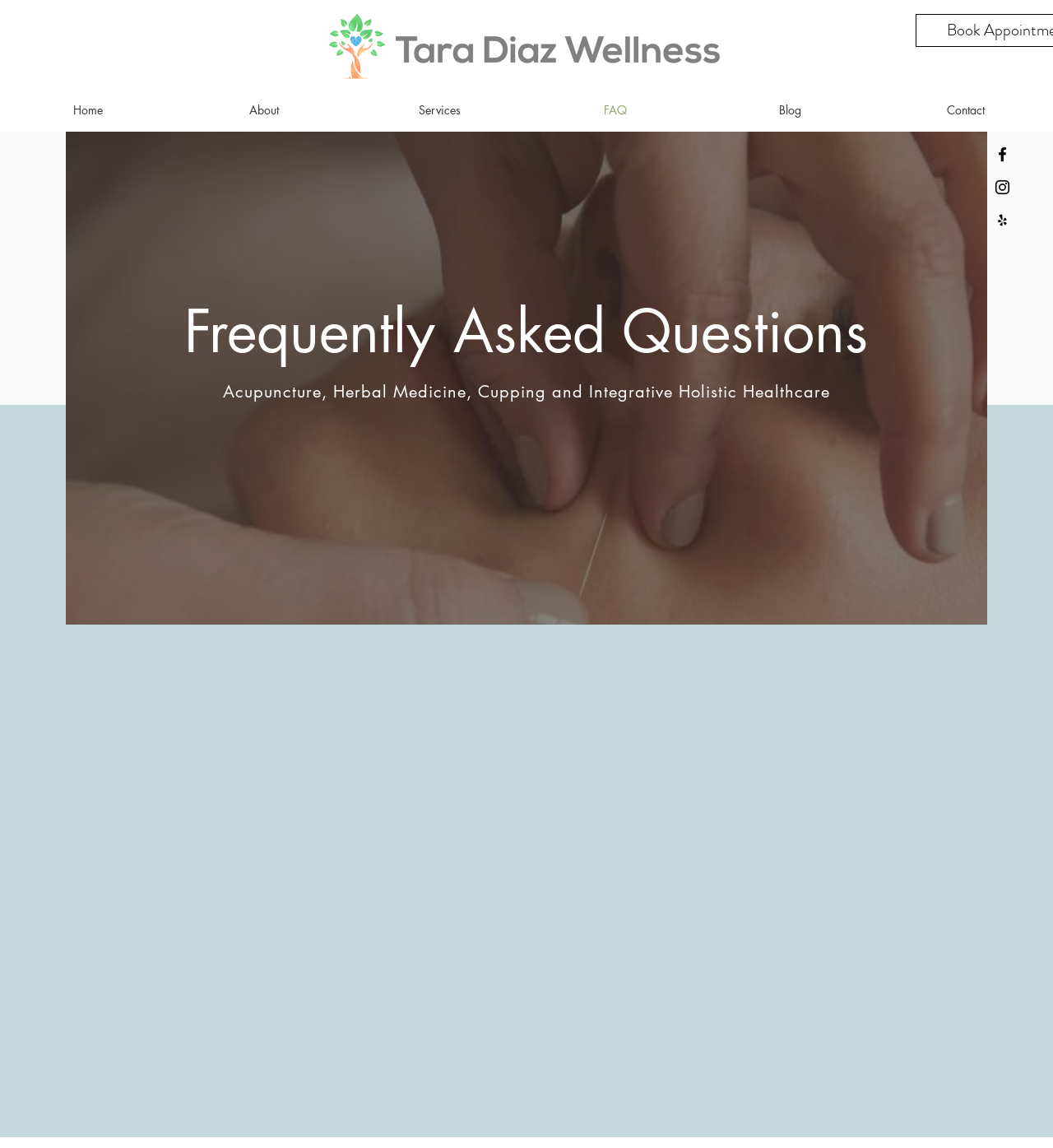Can you determine the bounding box coordinates of the area that needs to be clicked to fulfill the following instruction: "Read more about Nine Races to Watch in the Midterm Elections"?

None